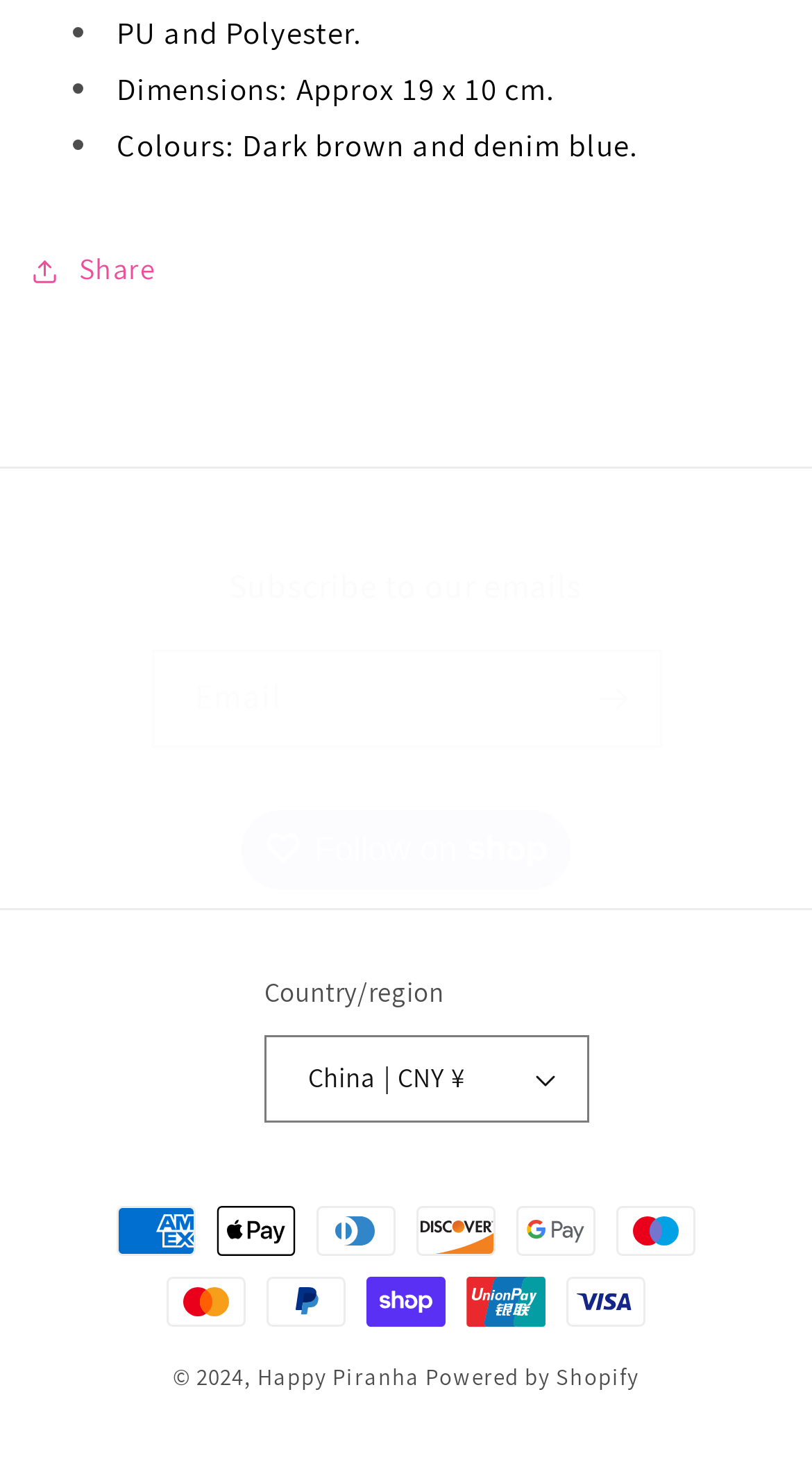Given the description "Happy Piranha", provide the bounding box coordinates of the corresponding UI element.

[0.317, 0.923, 0.517, 0.943]